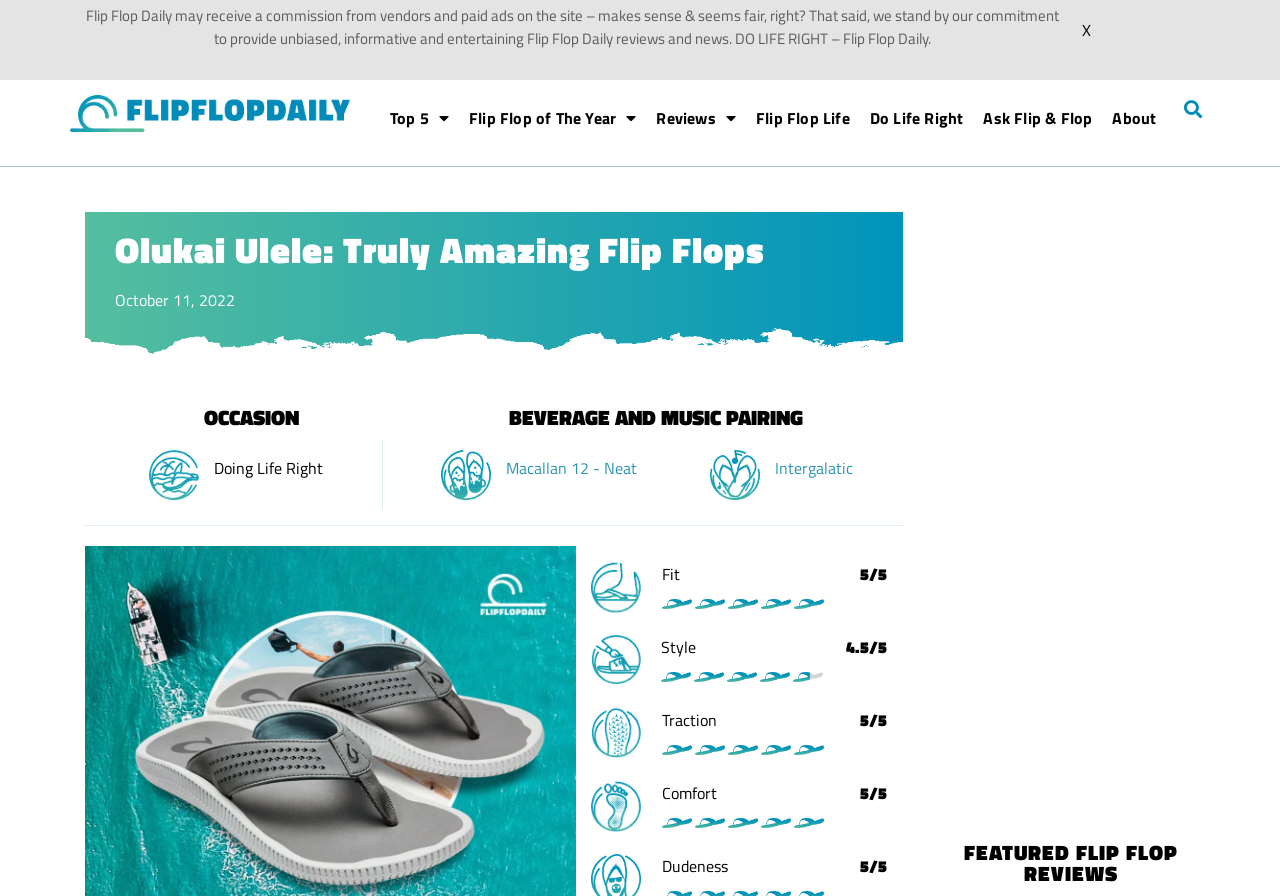Pinpoint the bounding box coordinates for the area that should be clicked to perform the following instruction: "Close the notification".

[0.832, 0.011, 0.865, 0.056]